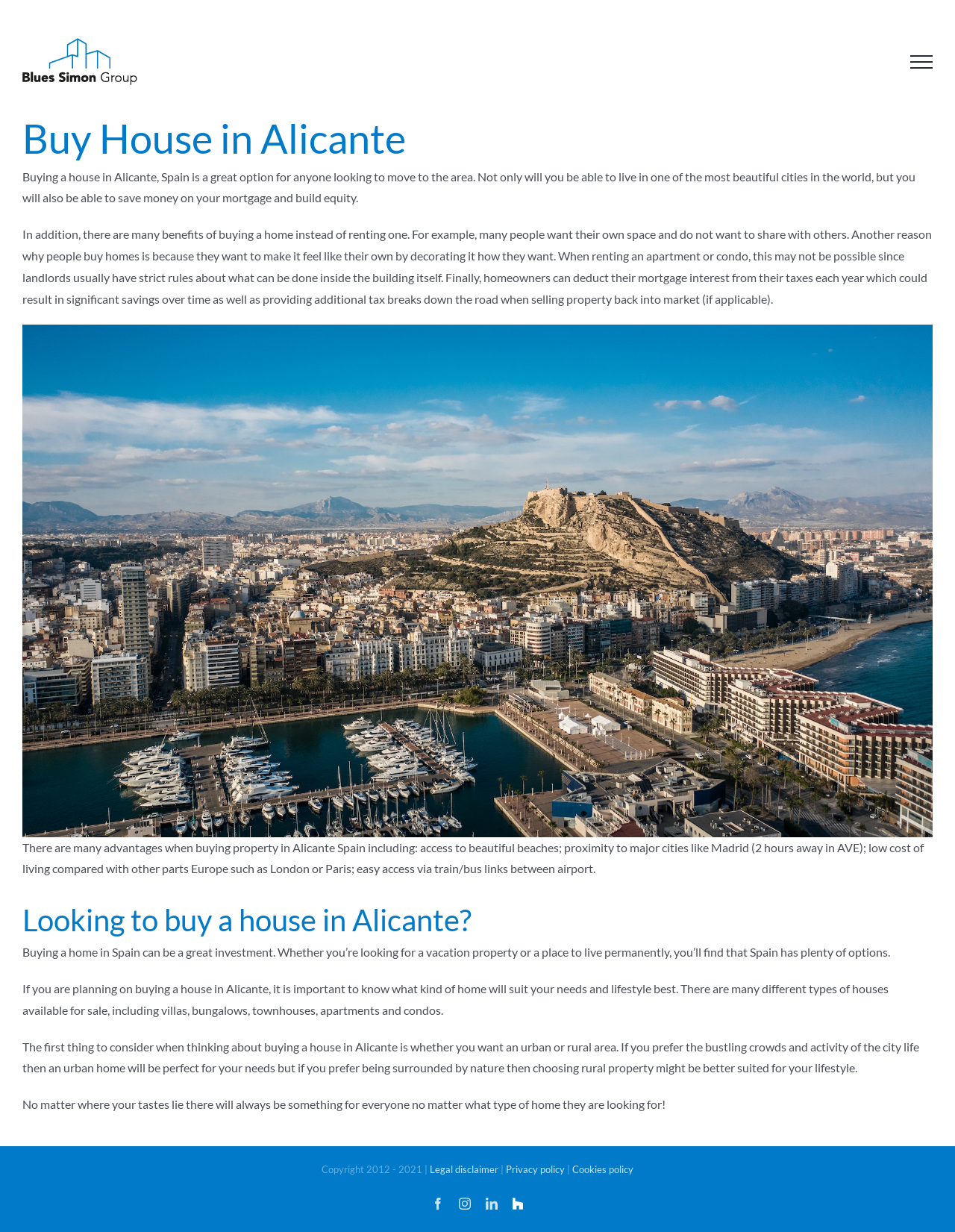Describe the entire webpage, focusing on both content and design.

The webpage is about buying a house in Alicante, Spain. At the top left corner, there is a logo of Blues Simon Group, which is a clickable link. Next to the logo, there is a hidden toggle menu button. 

Below the logo, there is a main section that occupies most of the page. The main section is headed by a title "Buy House in Alicante" followed by a brief introduction to the benefits of buying a house in Alicante, Spain. 

Below the introduction, there are several paragraphs of text that discuss the advantages of buying property in Alicante, including access to beautiful beaches, proximity to major cities, low cost of living, and easy access to transportation links. 

In the middle of the page, there is a large image that takes up most of the width of the page. 

Further down, there are more paragraphs of text that provide information on buying a home in Spain, including the types of houses available, such as villas, bungalows, townhouses, apartments, and condos. The text also discusses the importance of considering whether to buy an urban or rural property.

At the bottom of the page, there is a section with copyright information, followed by links to legal disclaimer, privacy policy, and cookies policy. There are also social media links to Facebook, Instagram, LinkedIn, and Houzz, each with its corresponding icon. 

Finally, at the bottom right corner, there is a "Go to Top" button that allows users to scroll back to the top of the page.